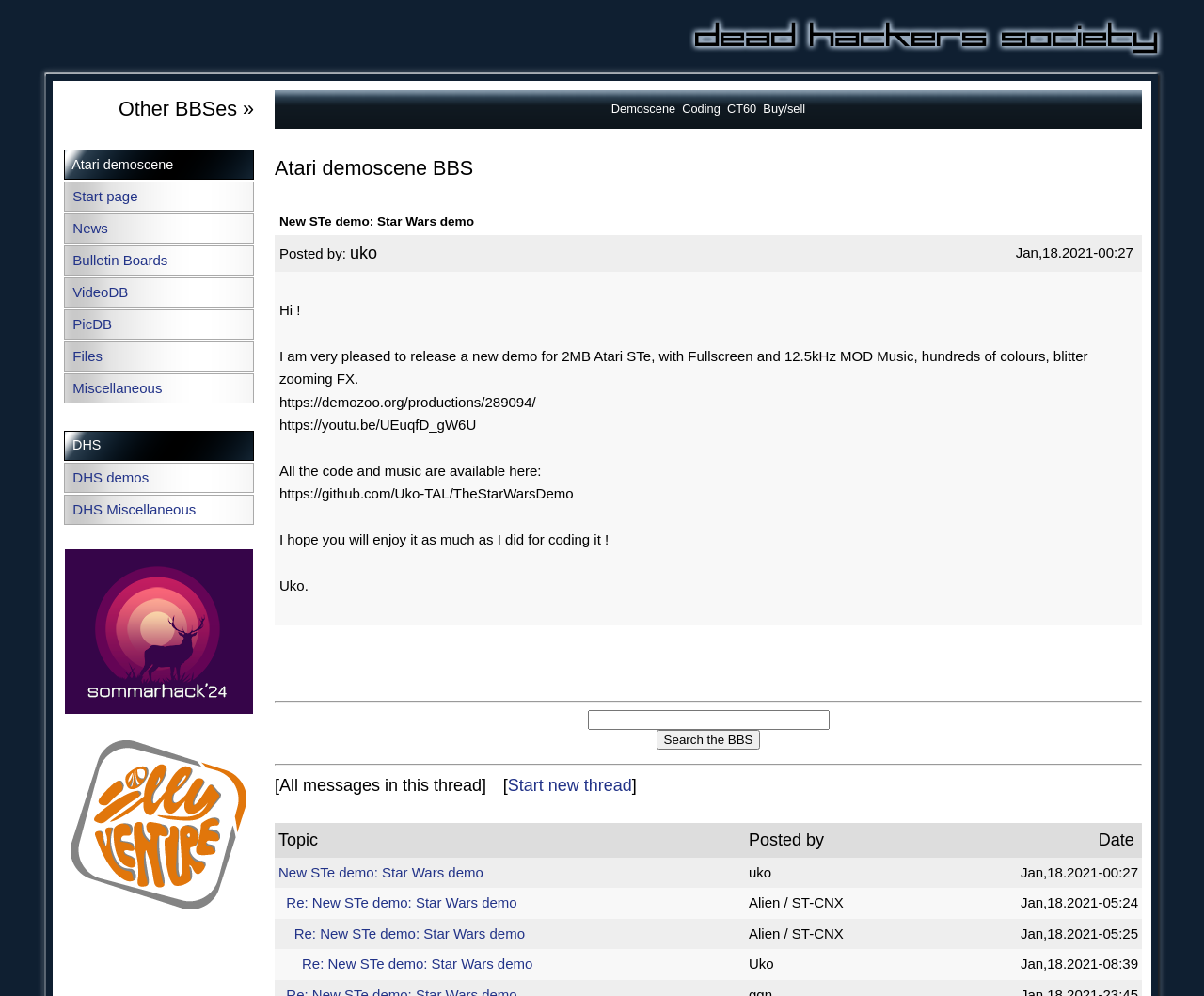What is the orientation of the separator?
Ensure your answer is thorough and detailed.

The separator is a horizontal line that separates the content of the webpage into two sections.